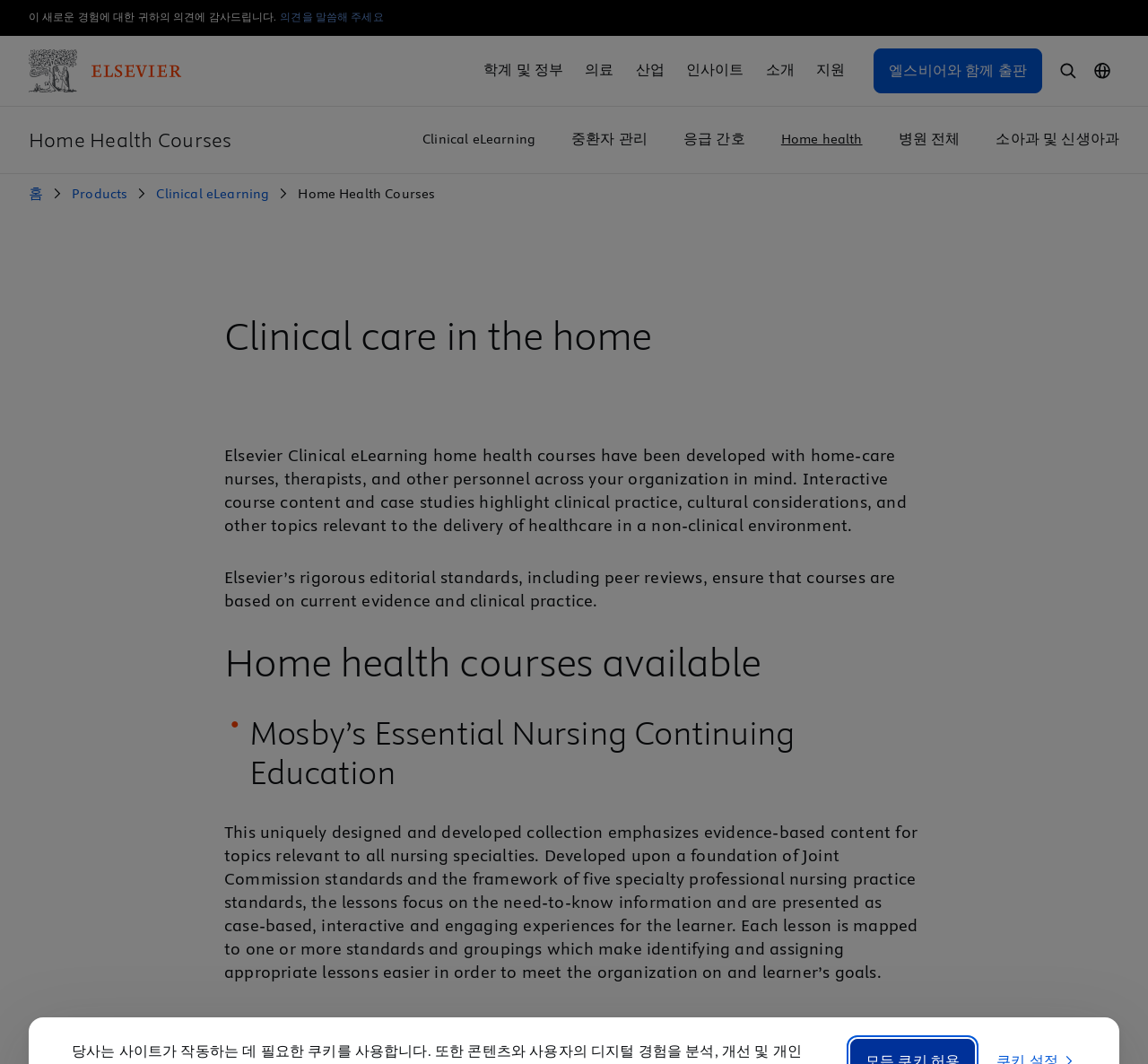Given the webpage screenshot, identify the bounding box of the UI element that matches this description: "의견을 말씀해 주세요새 탭/창에서 열기".

[0.244, 0.01, 0.334, 0.022]